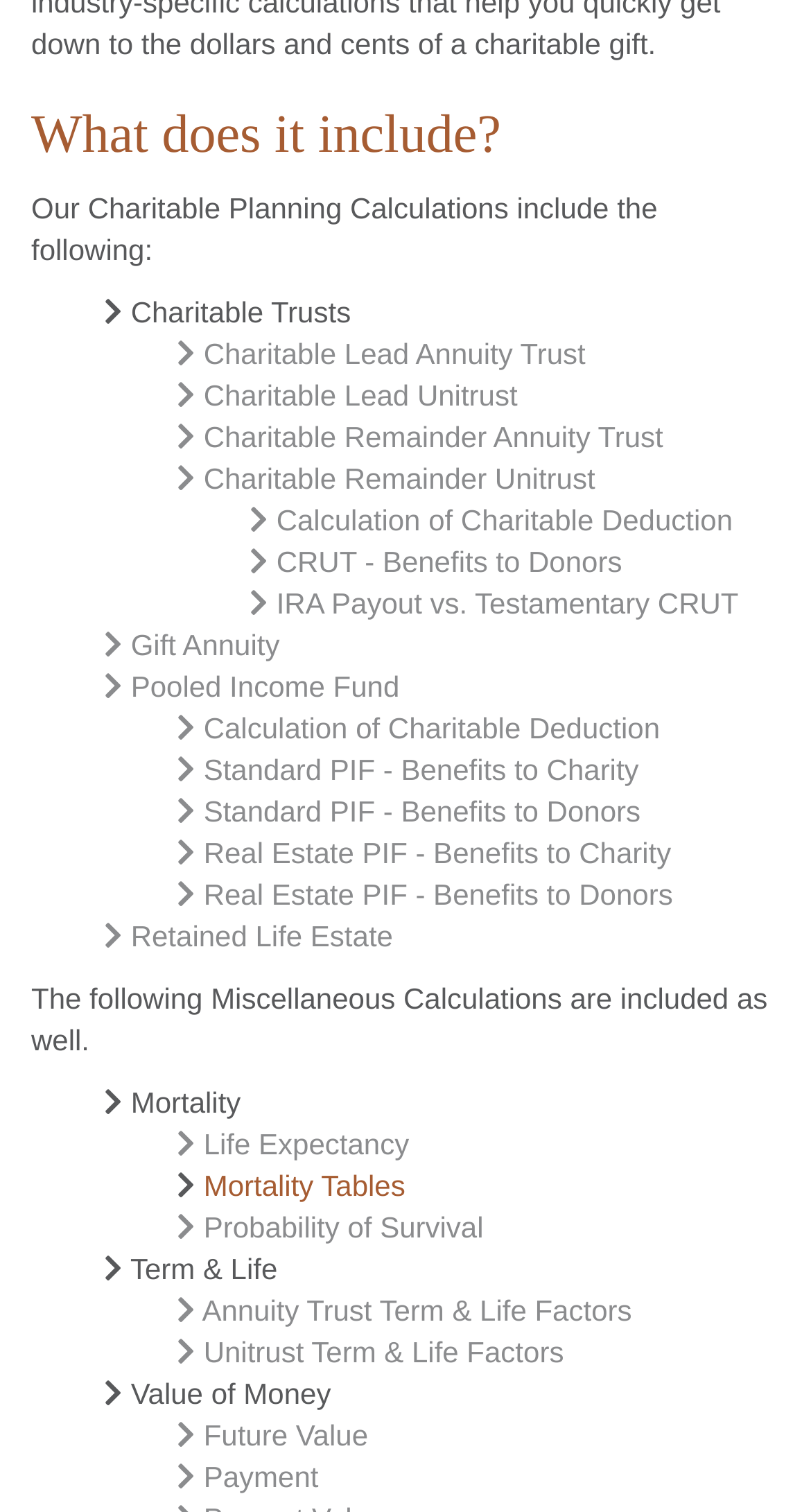Indicate the bounding box coordinates of the clickable region to achieve the following instruction: "Read about Charitable Remainder Annuity Trust."

[0.251, 0.277, 0.818, 0.299]